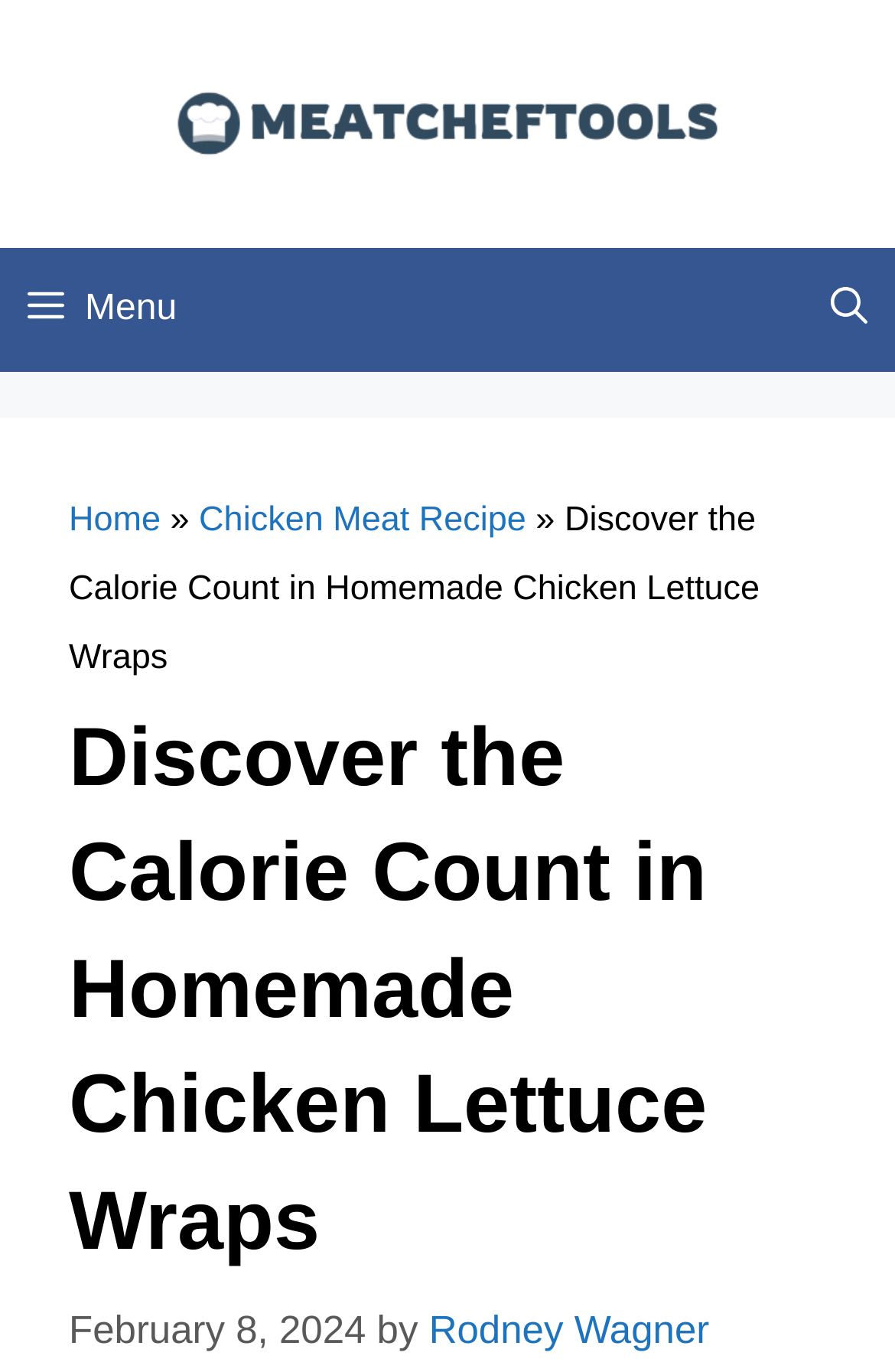Provide a one-word or one-phrase answer to the question:
What is the type of recipe being discussed?

Chicken Meat Recipe